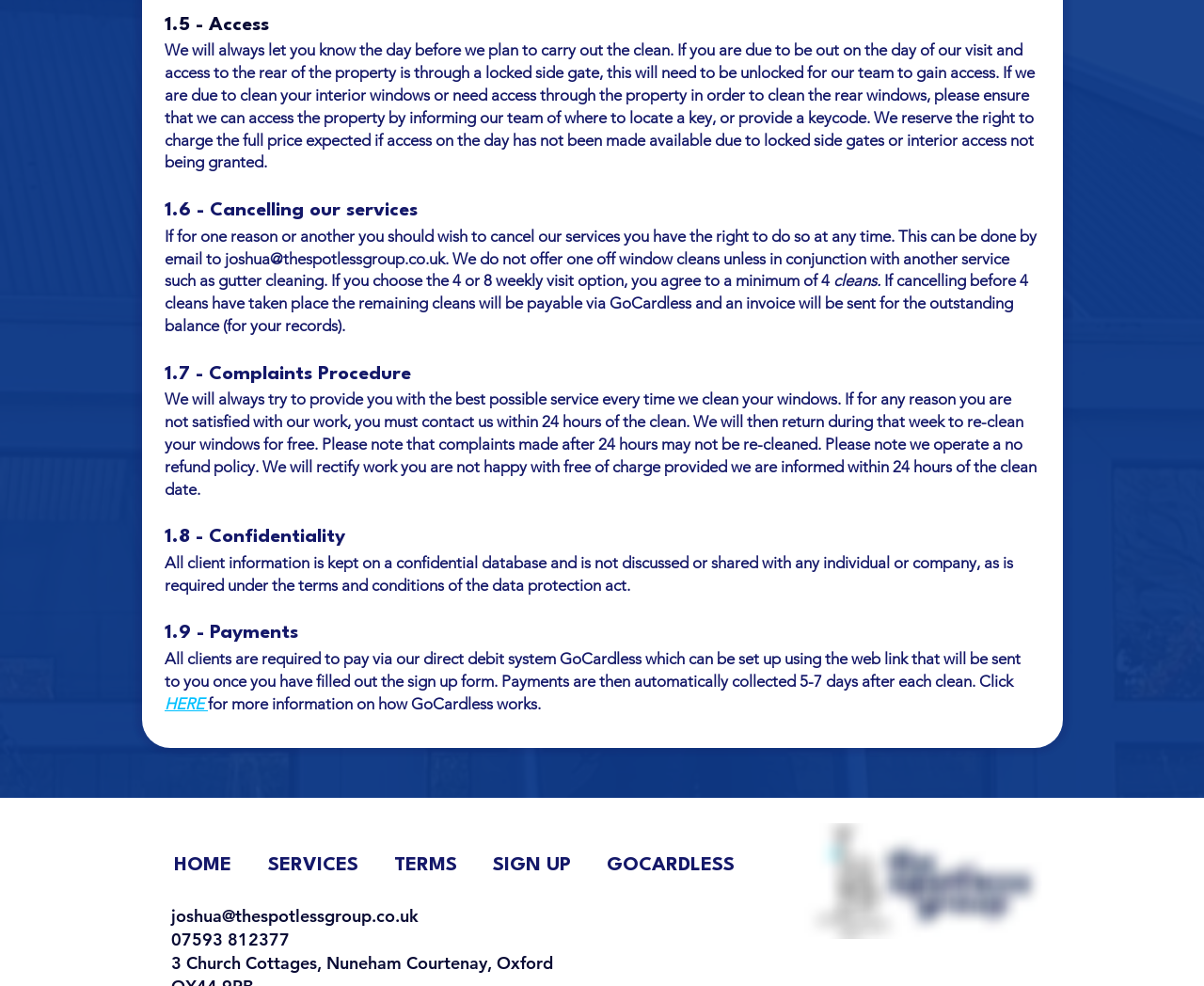From the details in the image, provide a thorough response to the question: How can I cancel the services?

I found the information about cancelling services by reading the StaticText element with the text 'If for one reason or another you should wish to cancel our services you have the right to do so at any time. This can be done by email to...' which is located under the heading '1.6 - Cancelling our services'.